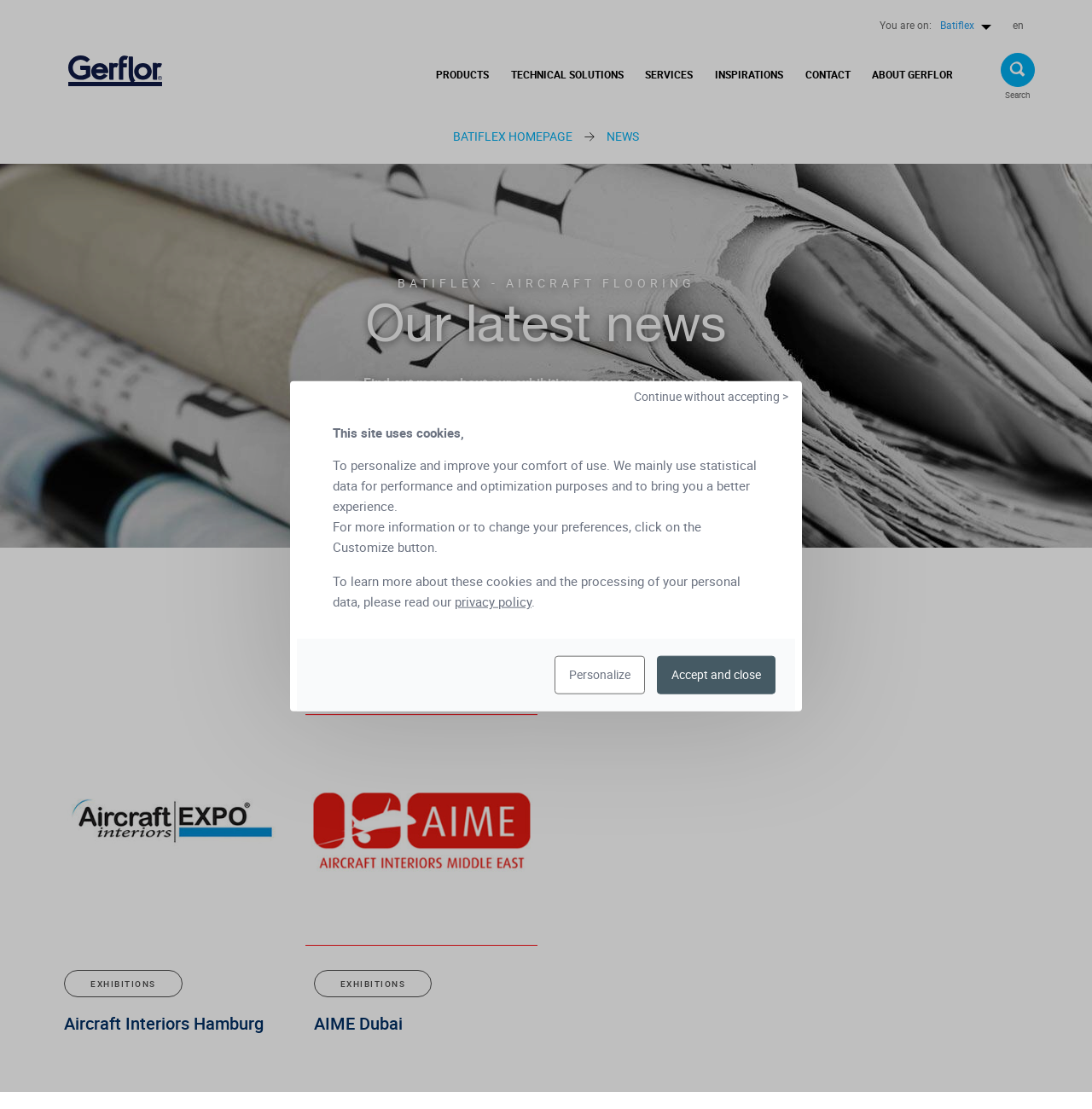What is the latest news about?
Offer a detailed and exhaustive answer to the question.

The latest news is about exhibitions and events as indicated by the heading 'Our latest news' and the static text 'Find out more about our exhibitions, events and innovations'.